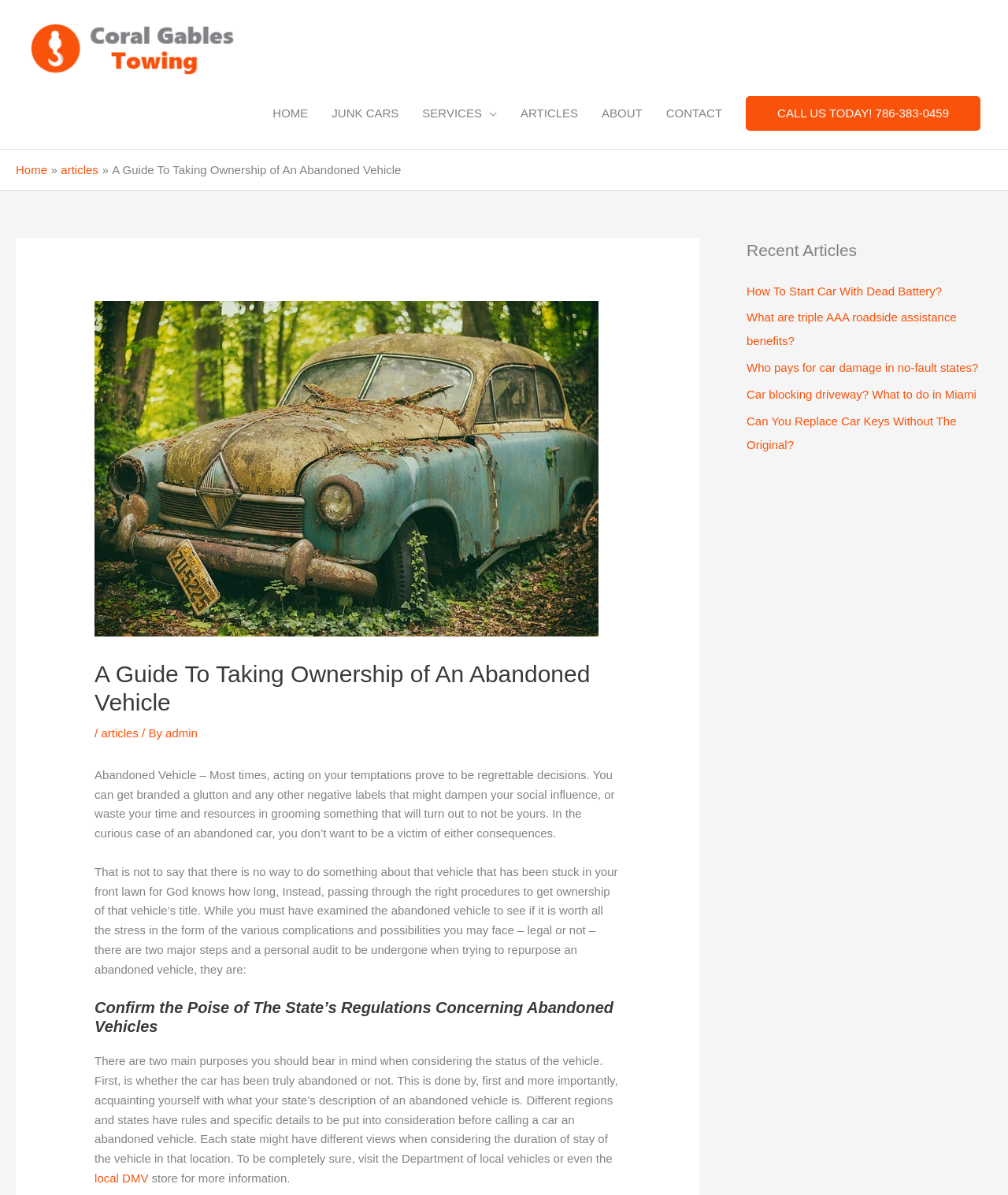Determine the bounding box coordinates of the region I should click to achieve the following instruction: "Click on the 'HOME' link". Ensure the bounding box coordinates are four float numbers between 0 and 1, i.e., [left, top, right, bottom].

[0.259, 0.075, 0.317, 0.115]